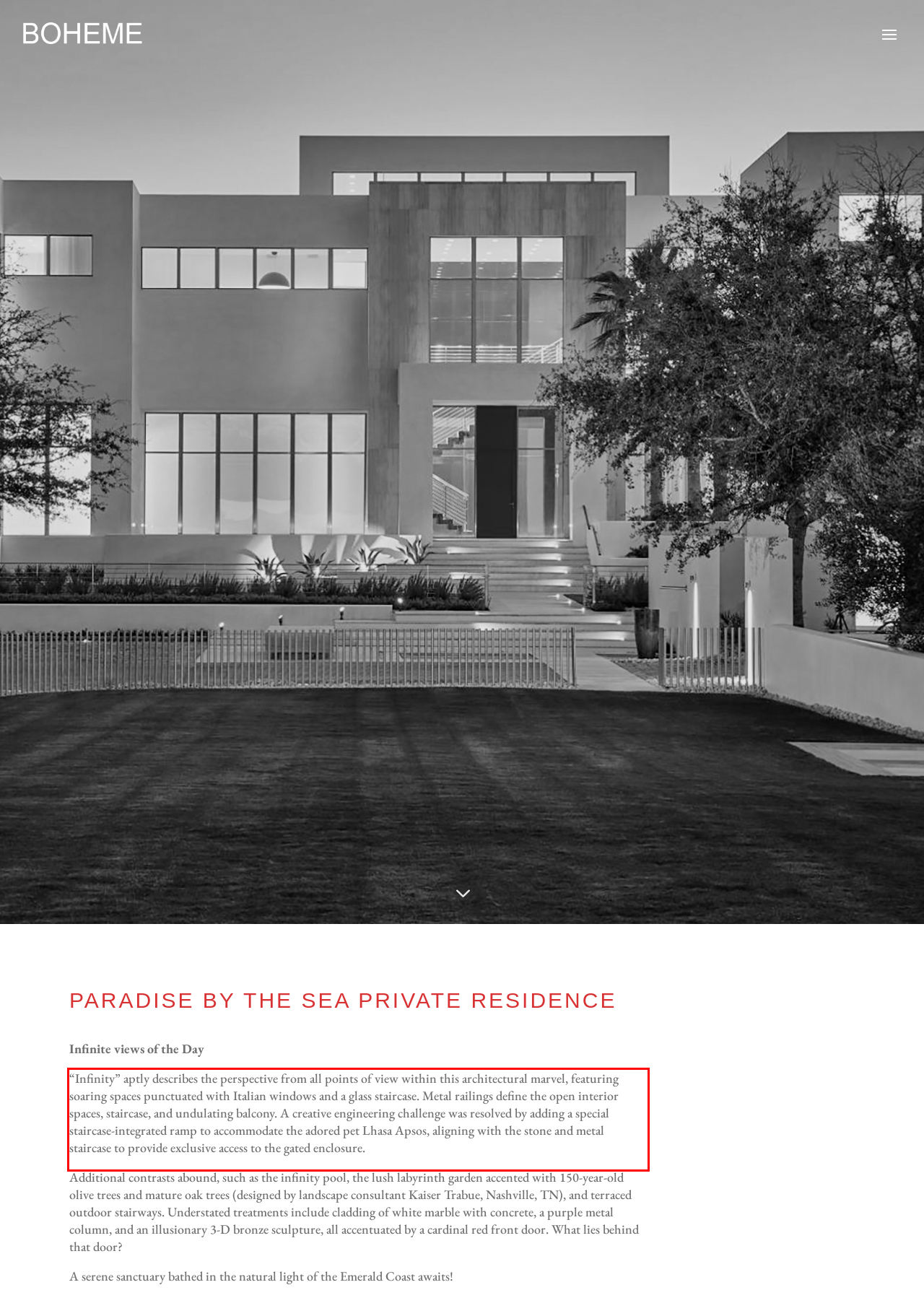Given a screenshot of a webpage containing a red bounding box, perform OCR on the text within this red bounding box and provide the text content.

“Infinity” aptly describes the perspective from all points of view within this architectural marvel, featuring soaring spaces punctuated with Italian windows and a glass staircase. Metal railings define the open interior spaces, staircase, and undulating balcony. A creative engineering challenge was resolved by adding a special staircase-integrated ramp to accommodate the adored pet Lhasa Apsos, aligning with the stone and metal staircase to provide exclusive access to the gated enclosure.